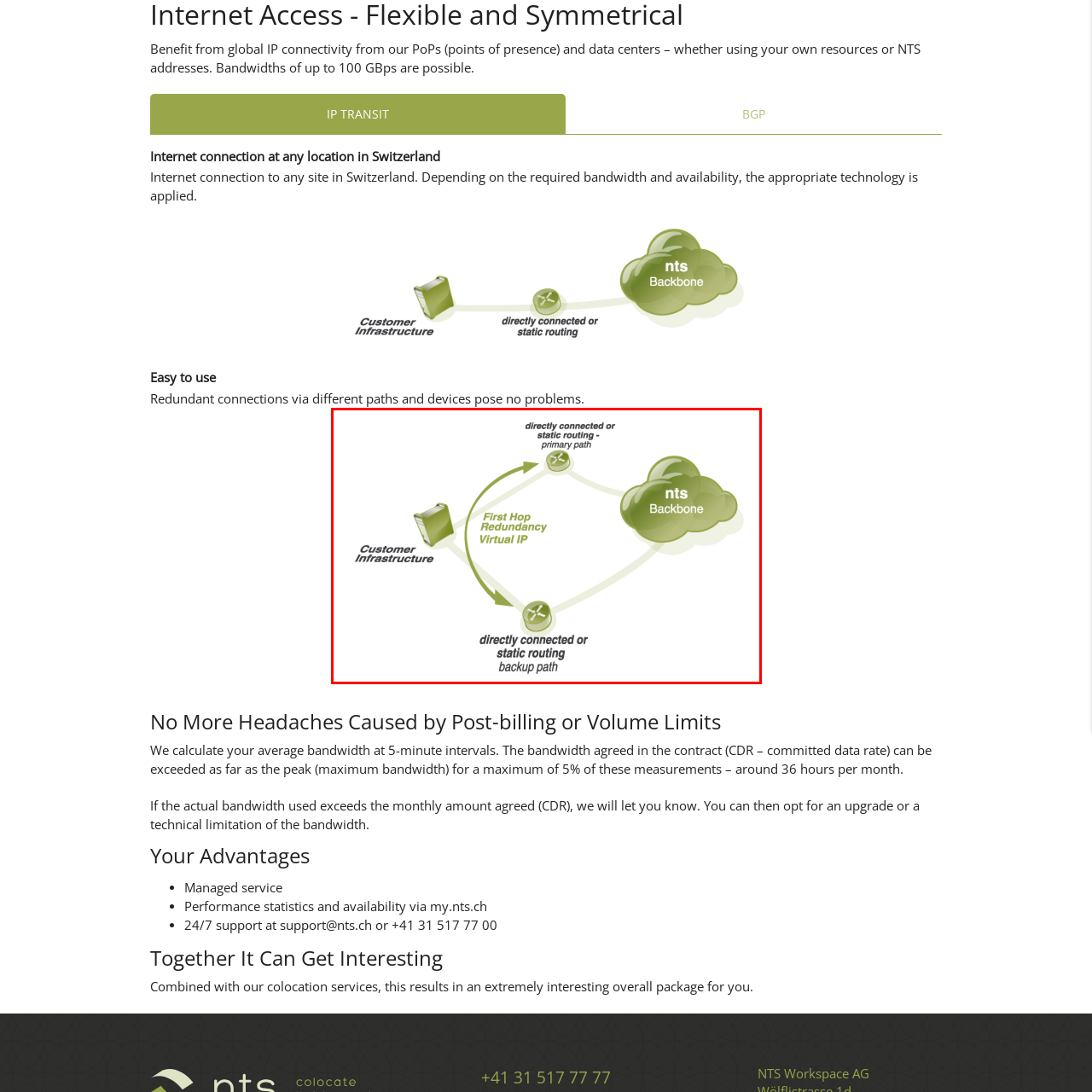Inspect the image contained by the red bounding box and answer the question with a single word or phrase:
How many pathways does NTS enable for IP transit?

Multiple pathways